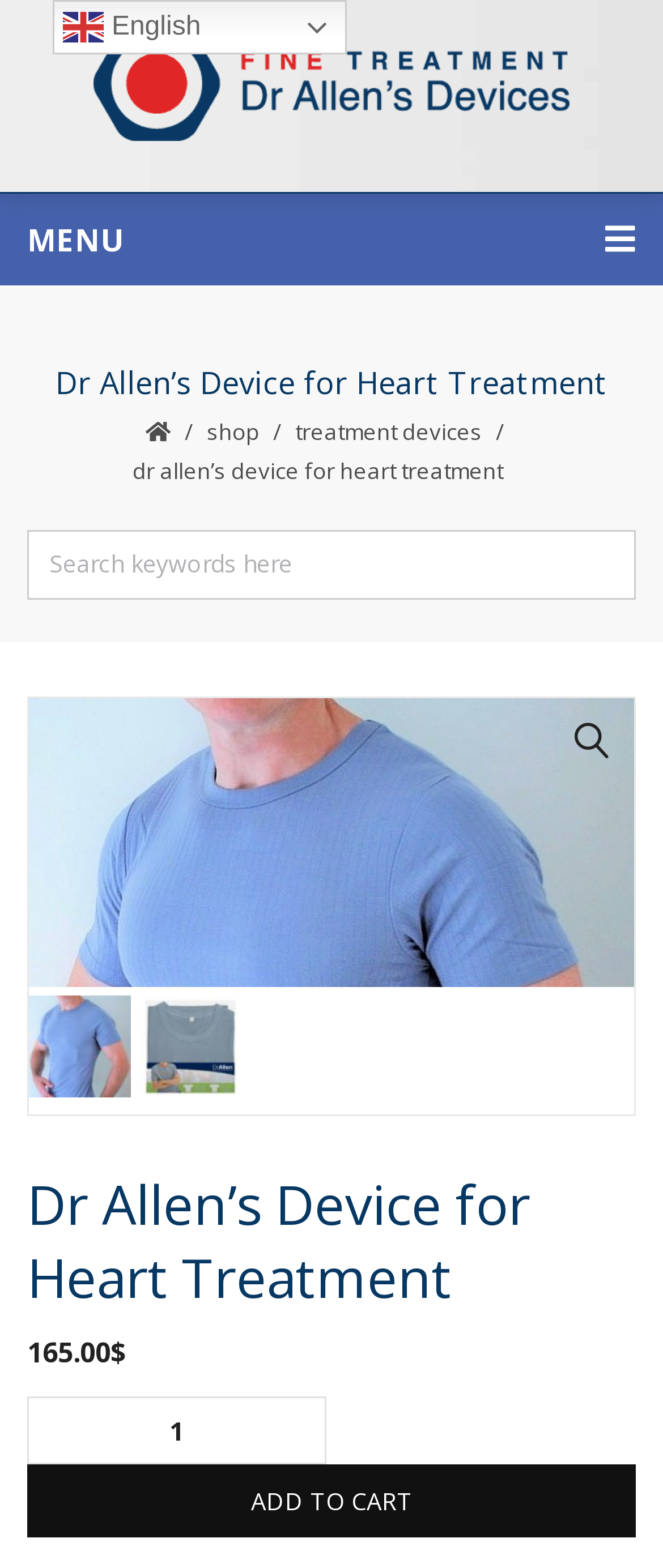What is the price of the device?
Based on the image, please offer an in-depth response to the question.

The price of the device can be found in the static text element near the bottom of the webpage, which reads '165.00' followed by a currency symbol '$'.